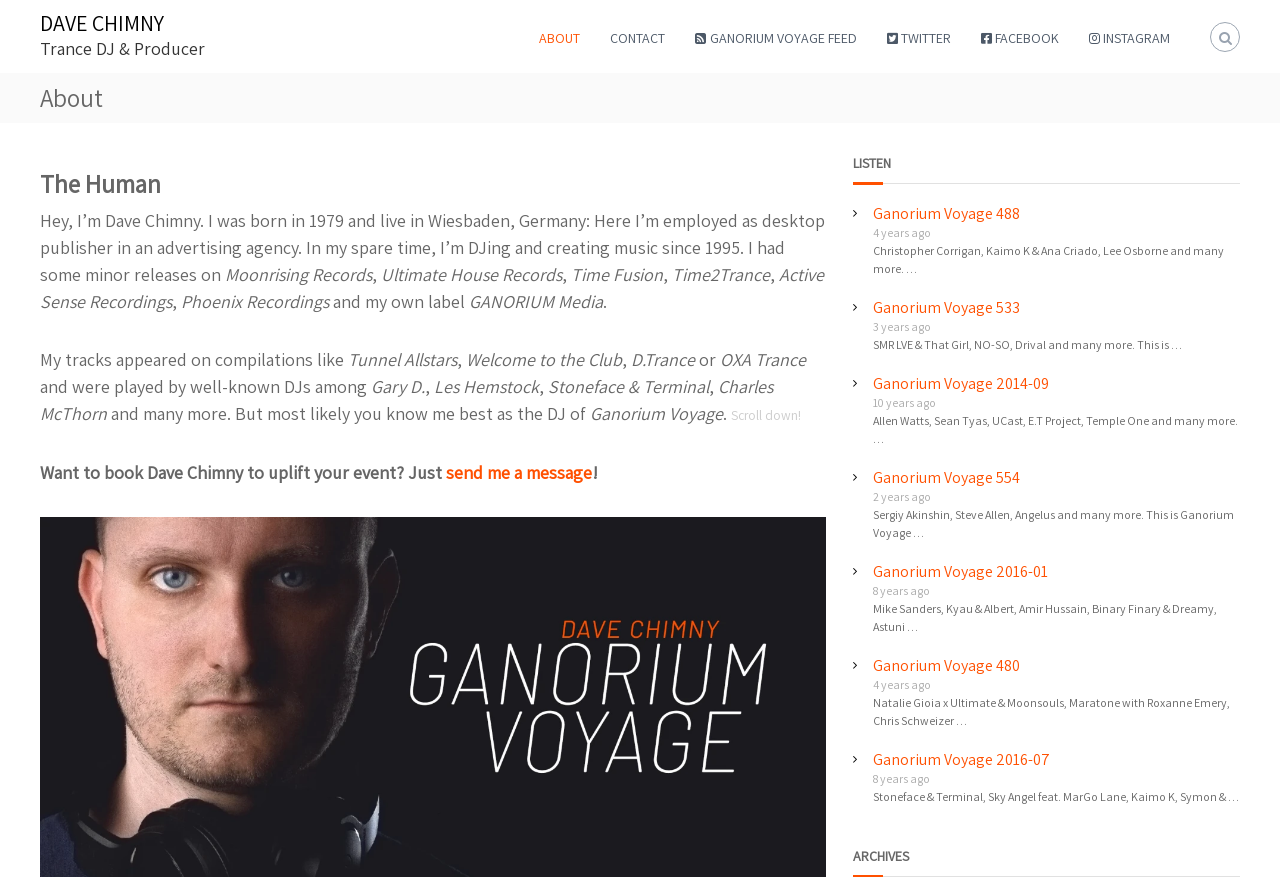Give a concise answer using one word or a phrase to the following question:
How many years ago was Ganorium Voyage 2014-09 released?

10 years ago